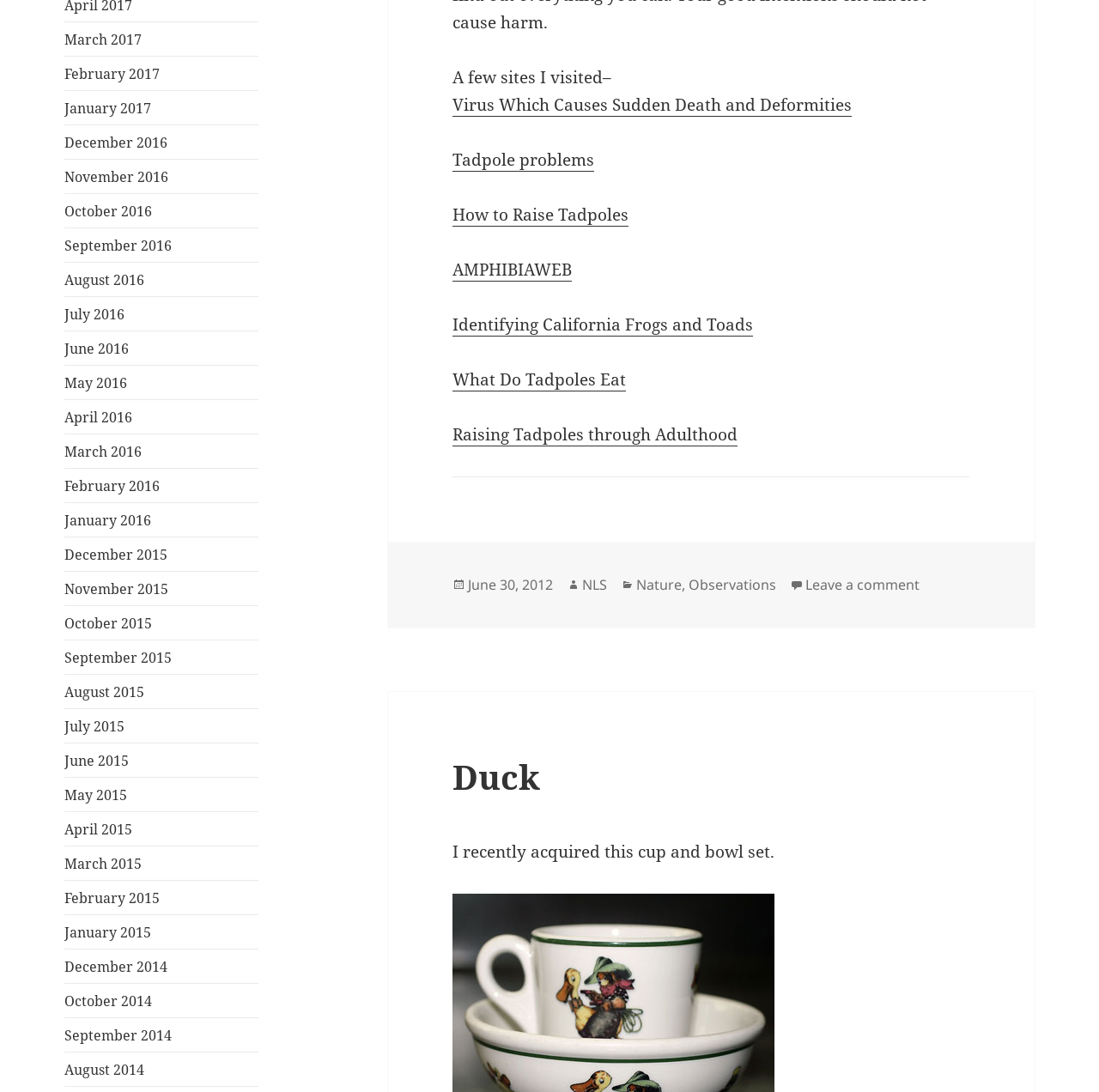What is the category of the post?
Refer to the screenshot and answer in one word or phrase.

Nature, Observations